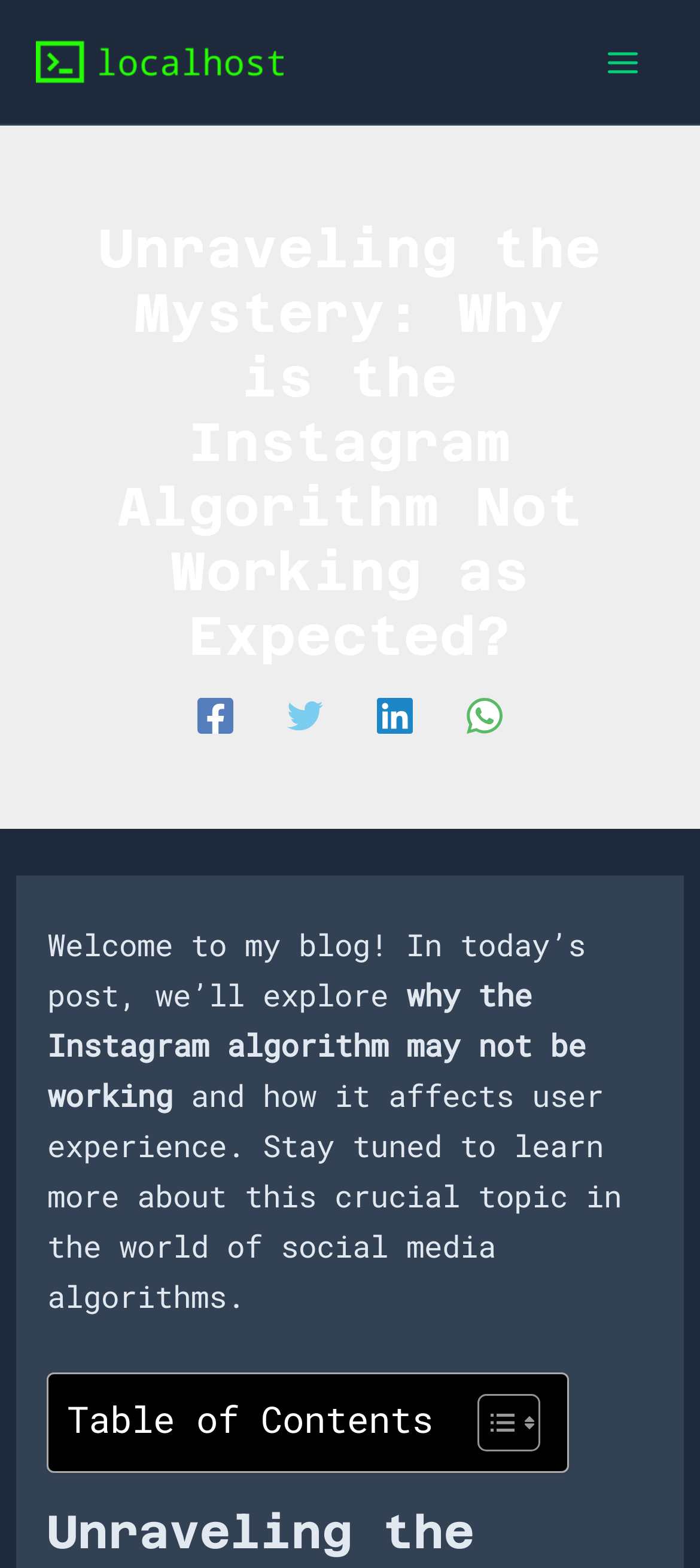What is the purpose of the table of contents?
Please answer the question with as much detail as possible using the screenshot.

The table of contents is provided to help readers navigate the blog post and easily access specific sections of the content.